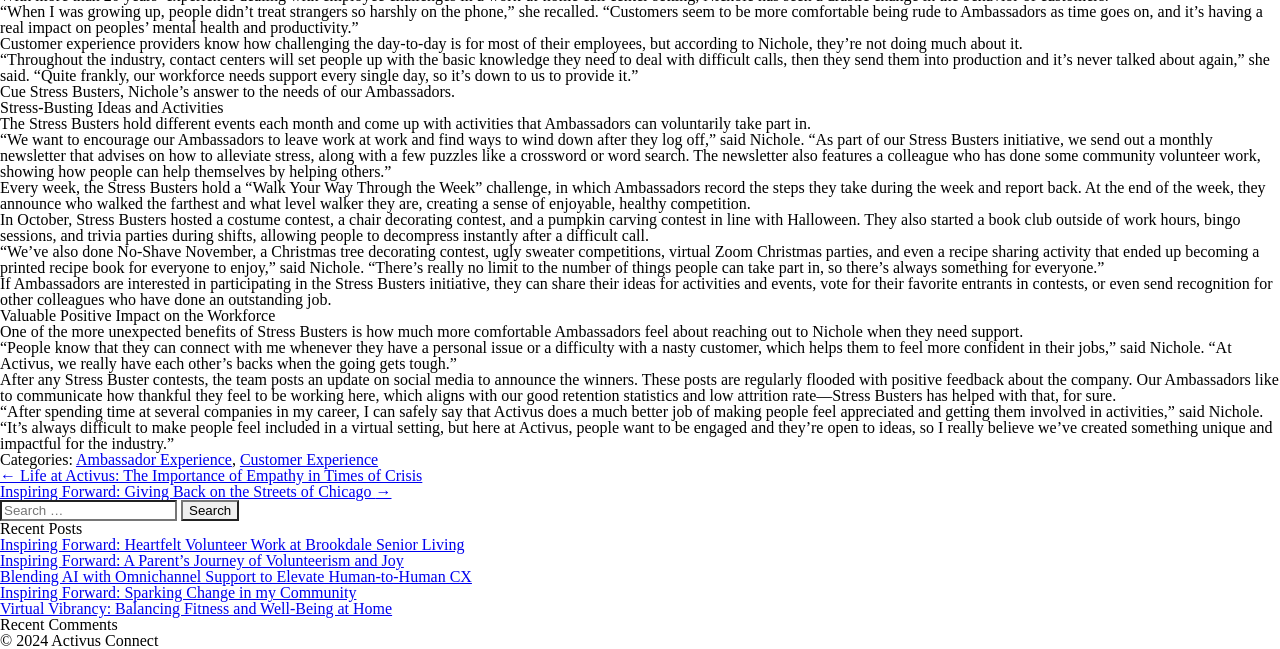Identify the bounding box coordinates for the region of the element that should be clicked to carry out the instruction: "Go to the previous post 'Life at Activus: The Importance of Empathy in Times of Crisis'". The bounding box coordinates should be four float numbers between 0 and 1, i.e., [left, top, right, bottom].

[0.0, 0.72, 0.33, 0.746]